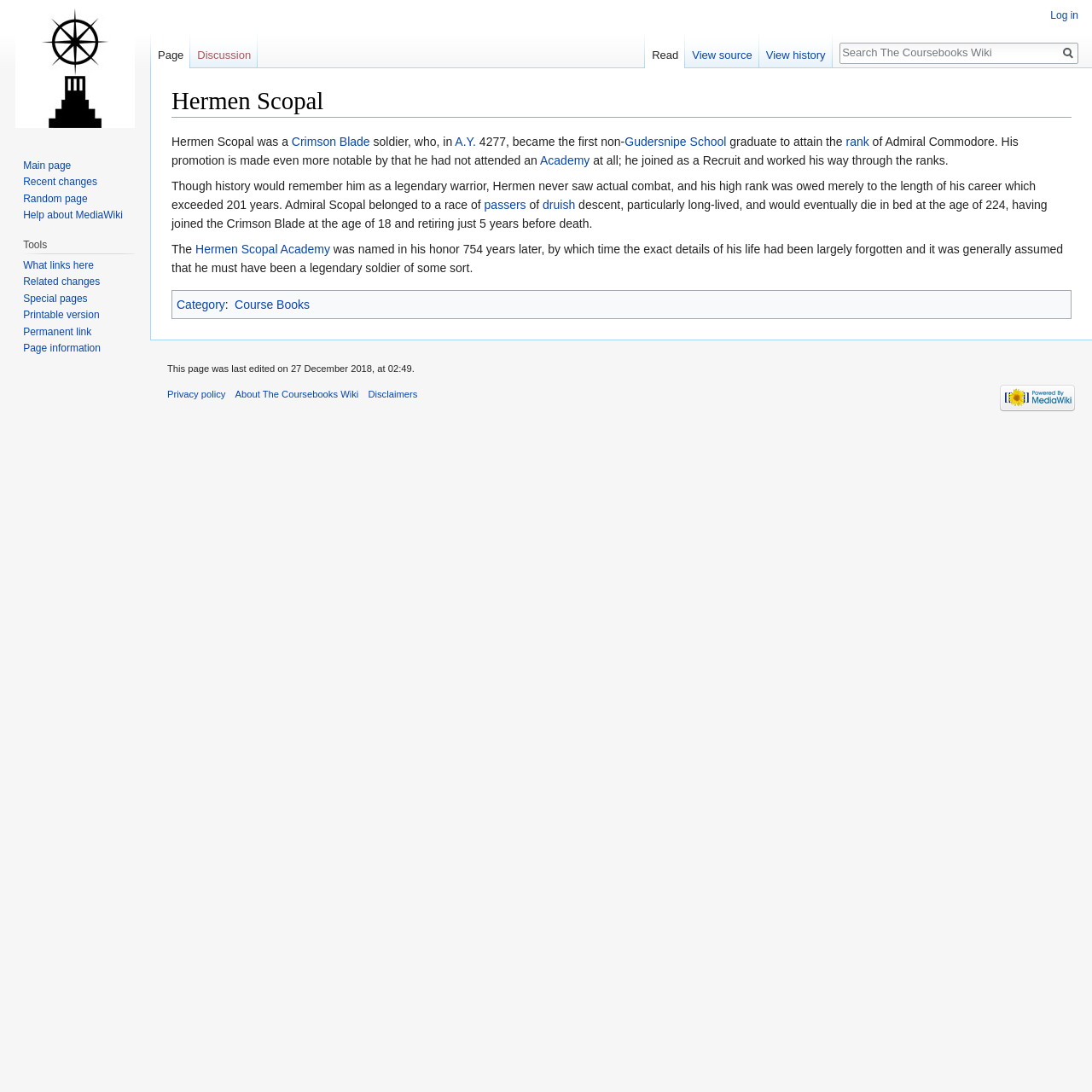What is Hermen Scopal's occupation?
Answer with a single word or short phrase according to what you see in the image.

soldier